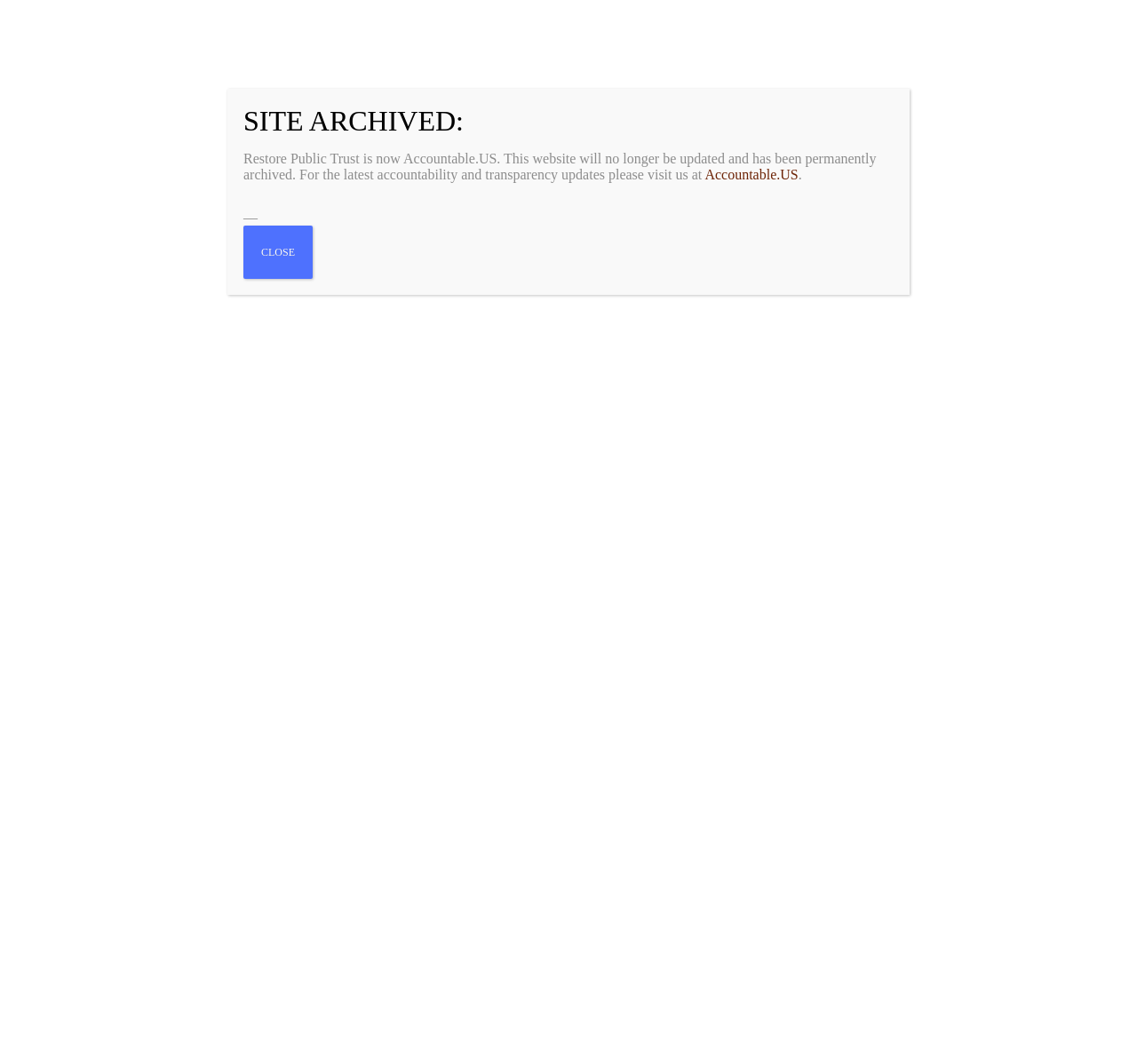Specify the bounding box coordinates of the element's area that should be clicked to execute the given instruction: "Check the 'Accountable.US' website". The coordinates should be four float numbers between 0 and 1, i.e., [left, top, right, bottom].

[0.62, 0.157, 0.702, 0.171]